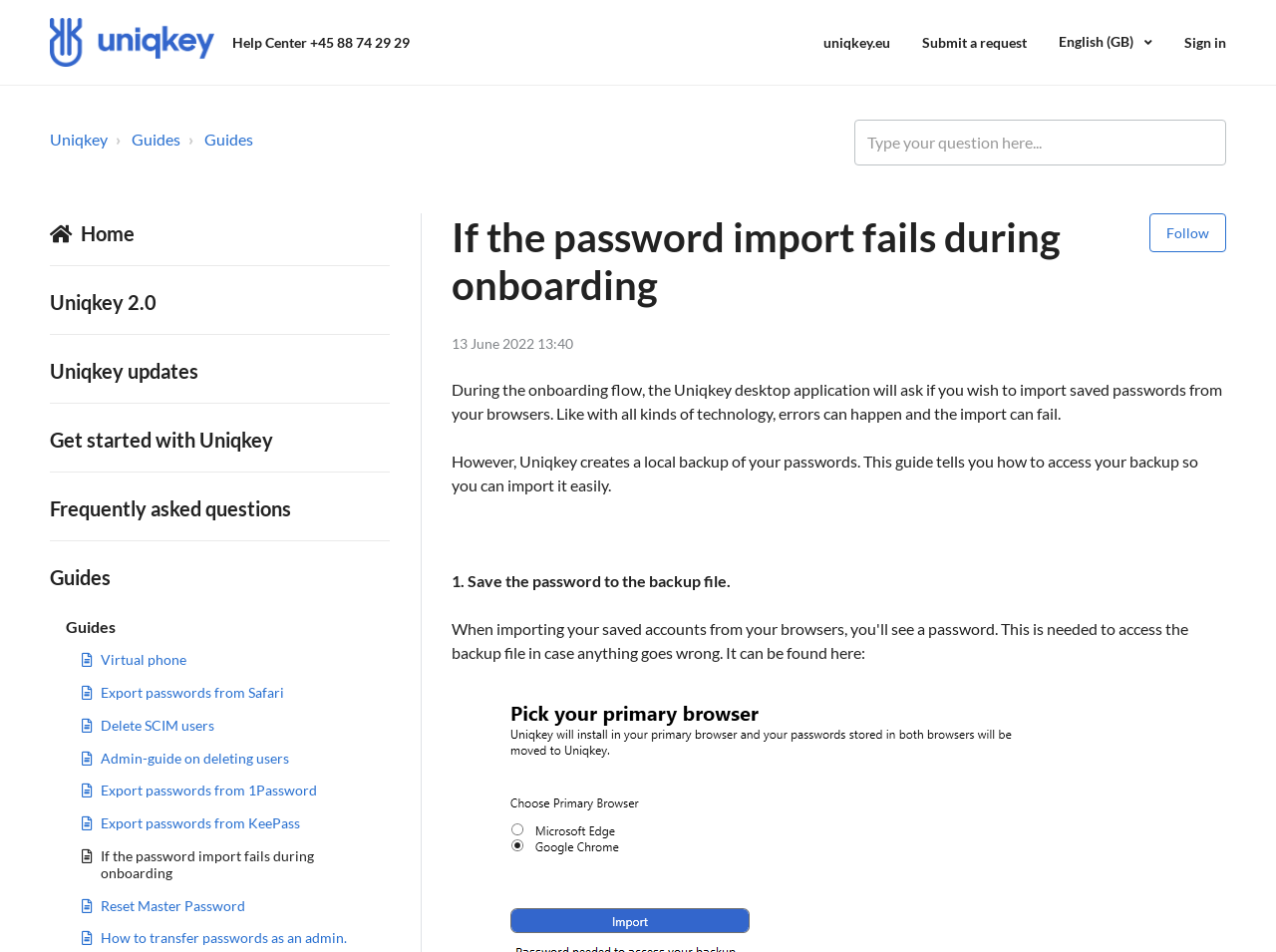Elaborate on the different components and information displayed on the webpage.

The webpage is a help center article titled "If the password import fails during onboarding – Uniqkey". At the top, there is a logo on the left and a "Help Center" text next to it. On the right side, there are links to "uniqkey.eu" and "Submit a request", as well as a language selection dropdown menu and a "Sign in" button.

Below the top section, there is a navigation menu with links to "Uniqkey", "Guides", and other sections. On the right side, there is a search bar where users can type their questions.

The main content of the article starts with a heading "If the password import fails during onboarding" followed by a brief introduction to the topic. The article explains that during the onboarding flow, the Uniqkey desktop application may ask to import saved passwords from browsers, but errors can happen, and the import can fail. However, Uniqkey creates a local backup of passwords, and this guide provides instructions on how to access the backup and import it easily.

The article is divided into sections, with each section having a brief description and a link to a related topic. There are a total of 8 sections, including "Virtual phone", "Export passwords from Safari", "Delete SCIM users", and others. At the bottom of the article, there is a "Follow Article" button.

Throughout the article, there are no images, but there are icons next to each section link, represented by "\uf15c". The overall layout is organized, with clear headings and concise text, making it easy to read and follow.